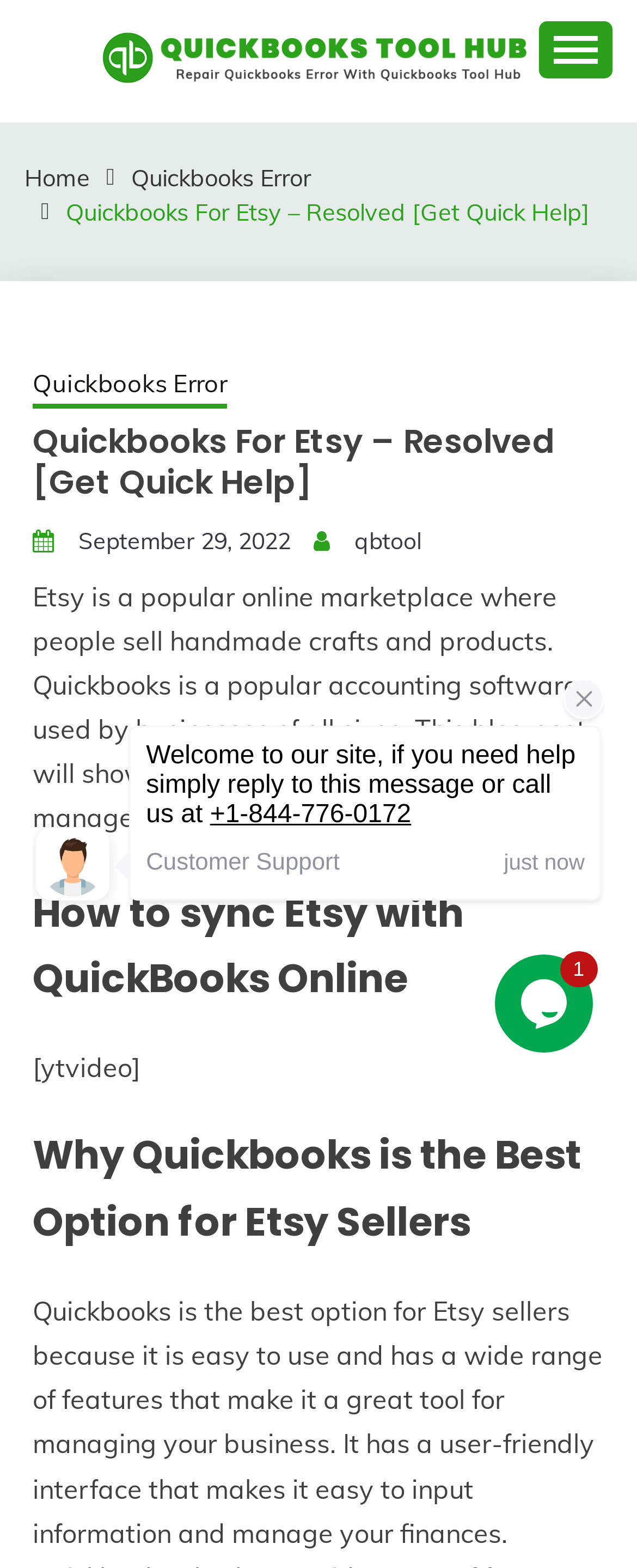What type of software is Quickbooks?
Refer to the image and provide a one-word or short phrase answer.

Accounting software